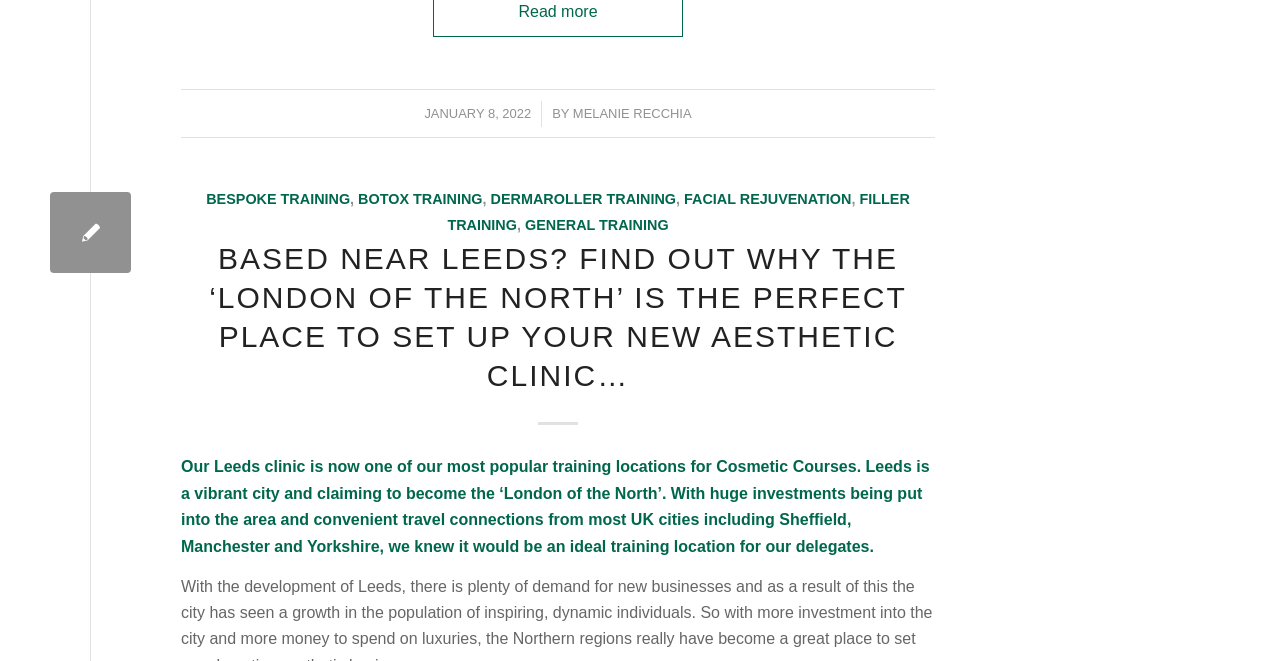Identify the bounding box coordinates for the element you need to click to achieve the following task: "Click on 'BESPOKE TRAINING'". Provide the bounding box coordinates as four float numbers between 0 and 1, in the form [left, top, right, bottom].

[0.161, 0.289, 0.274, 0.313]